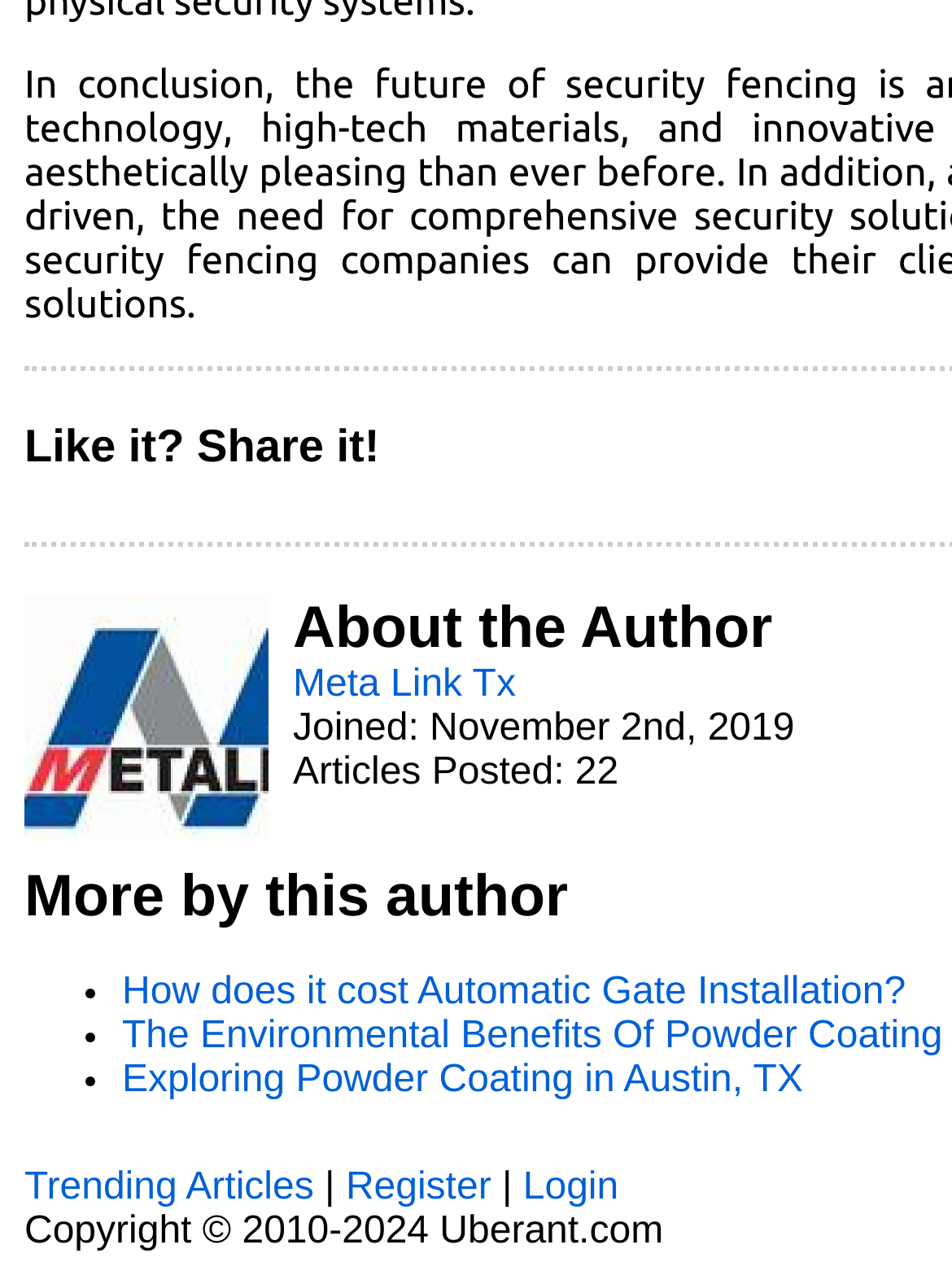What is the position of the 'Register' link?
Answer the question with as much detail as you can, using the image as a reference.

I found the answer by looking at the bounding box coordinates of the 'Register' link, which is [0.363, 0.909, 0.516, 0.941], indicating that it is located at the top-right part of the page.